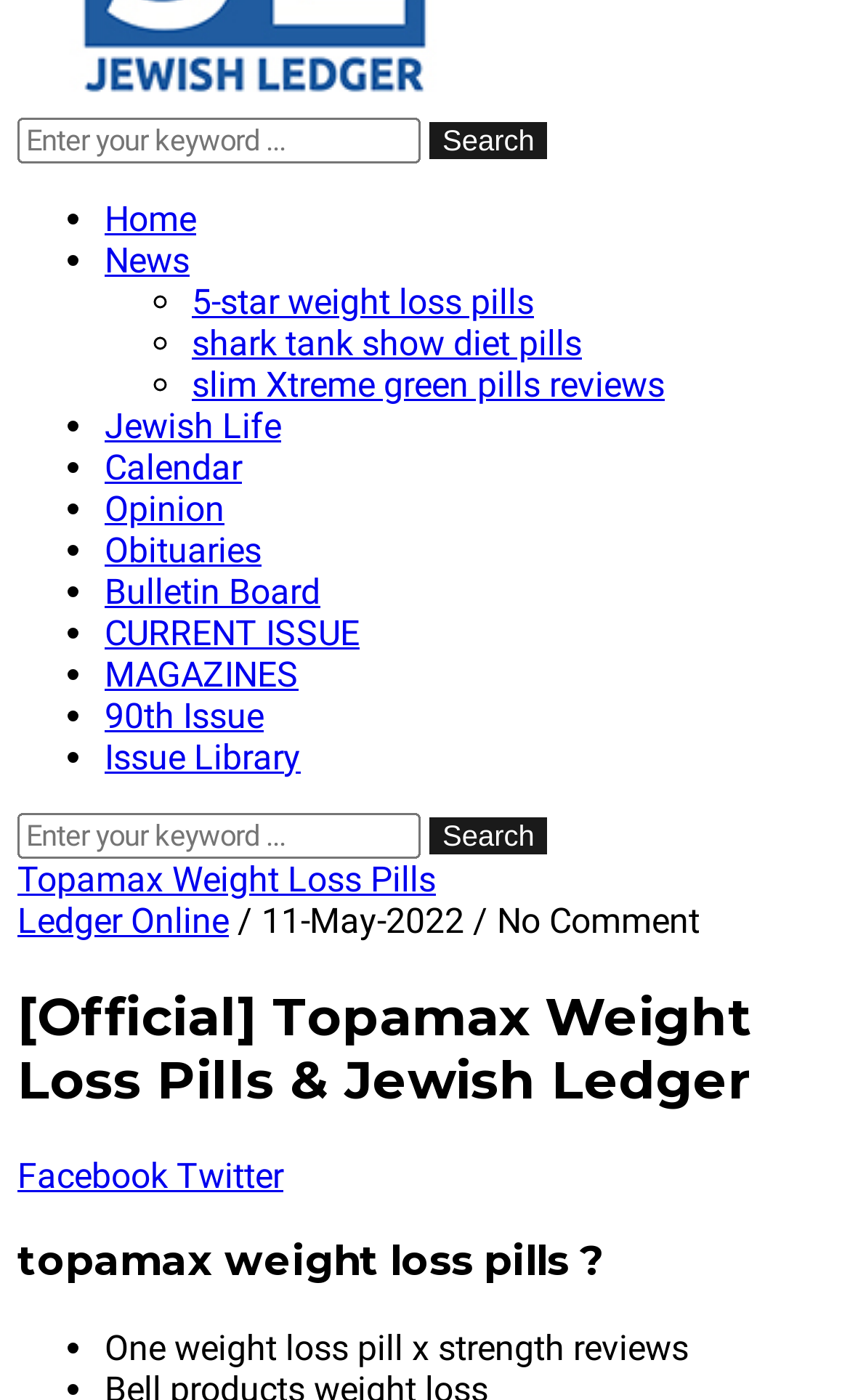Based on the provided description, "Home", find the bounding box of the corresponding UI element in the screenshot.

[0.123, 0.141, 0.231, 0.171]